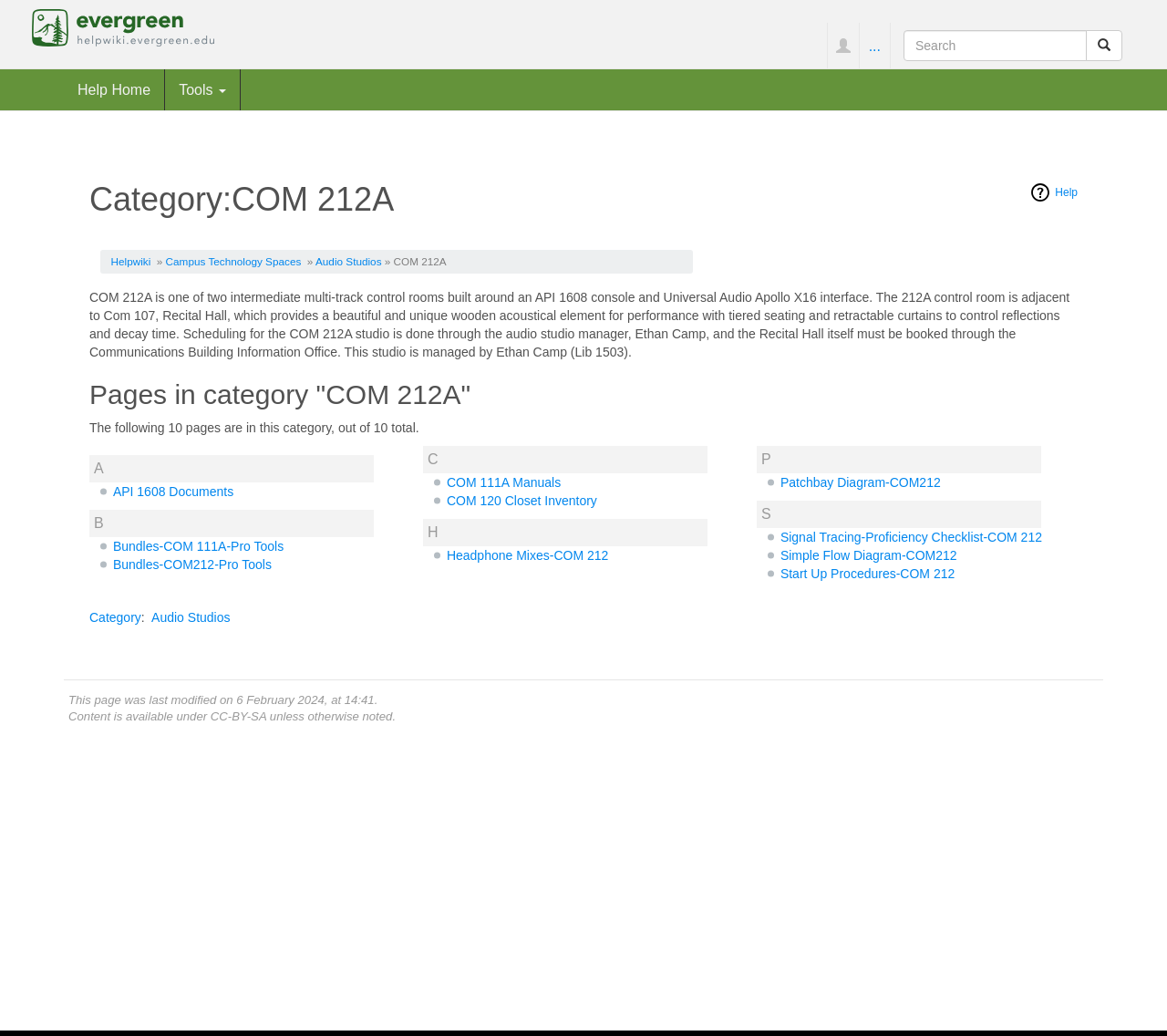Predict the bounding box for the UI component with the following description: "search".

[0.174, 0.224, 0.207, 0.239]